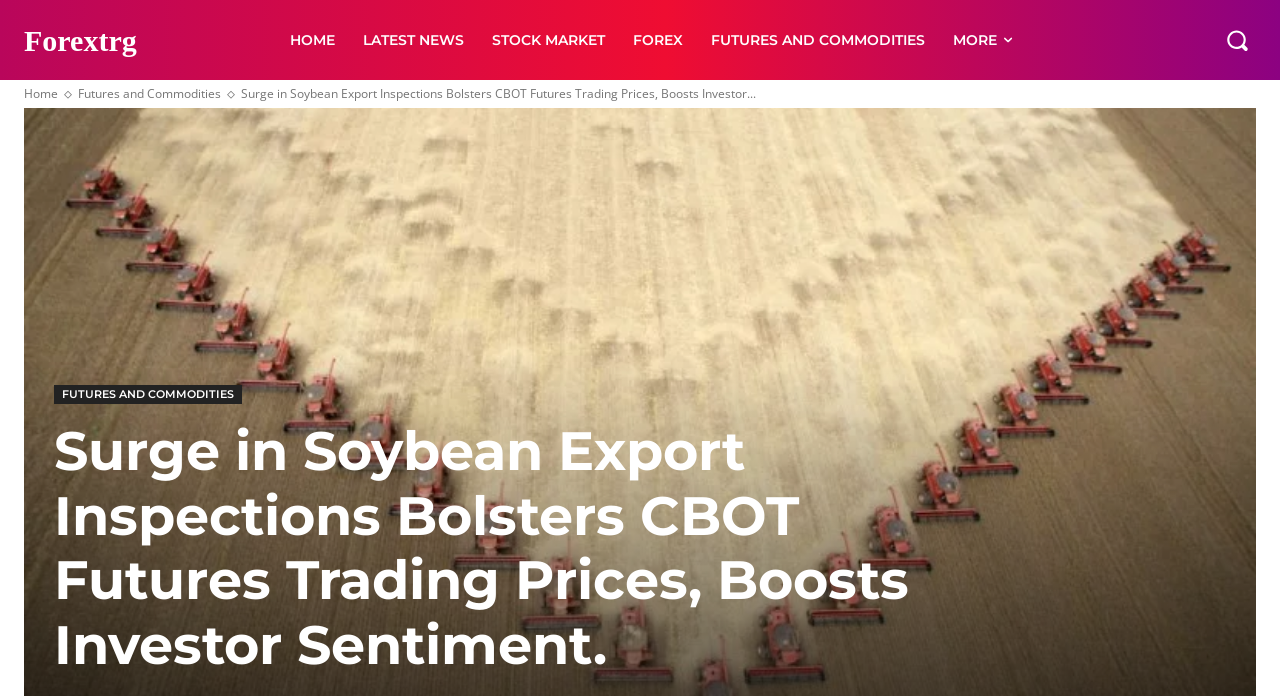Create an in-depth description of the webpage, covering main sections.

The webpage is about a news article related to soybean export inspections and their impact on CBOT futures trading prices and investor sentiment. At the top left, there is a link to "Forextrg", which is likely the website's logo or brand name. Next to it, there are five horizontal links: "HOME", "LATEST NEWS", "STOCK MARKET", "FOREX", and "FUTURES AND COMMODITIES", which serve as the main navigation menu.

On the top right, there is a search button with a small magnifying glass icon. Below the navigation menu, there are three links: "Home", "Futures and Commodities", and a title link that summarizes the article's content. The article's title is also presented as a heading, taking up most of the page's vertical space.

In the middle of the page, there is a "MORE" button, which likely leads to additional content or related articles. At the bottom left, there is another link to "FUTURES AND COMMODITIES", which may be a category or section link. Overall, the webpage appears to be a news article page with a simple and organized layout, focusing on the content of the article.